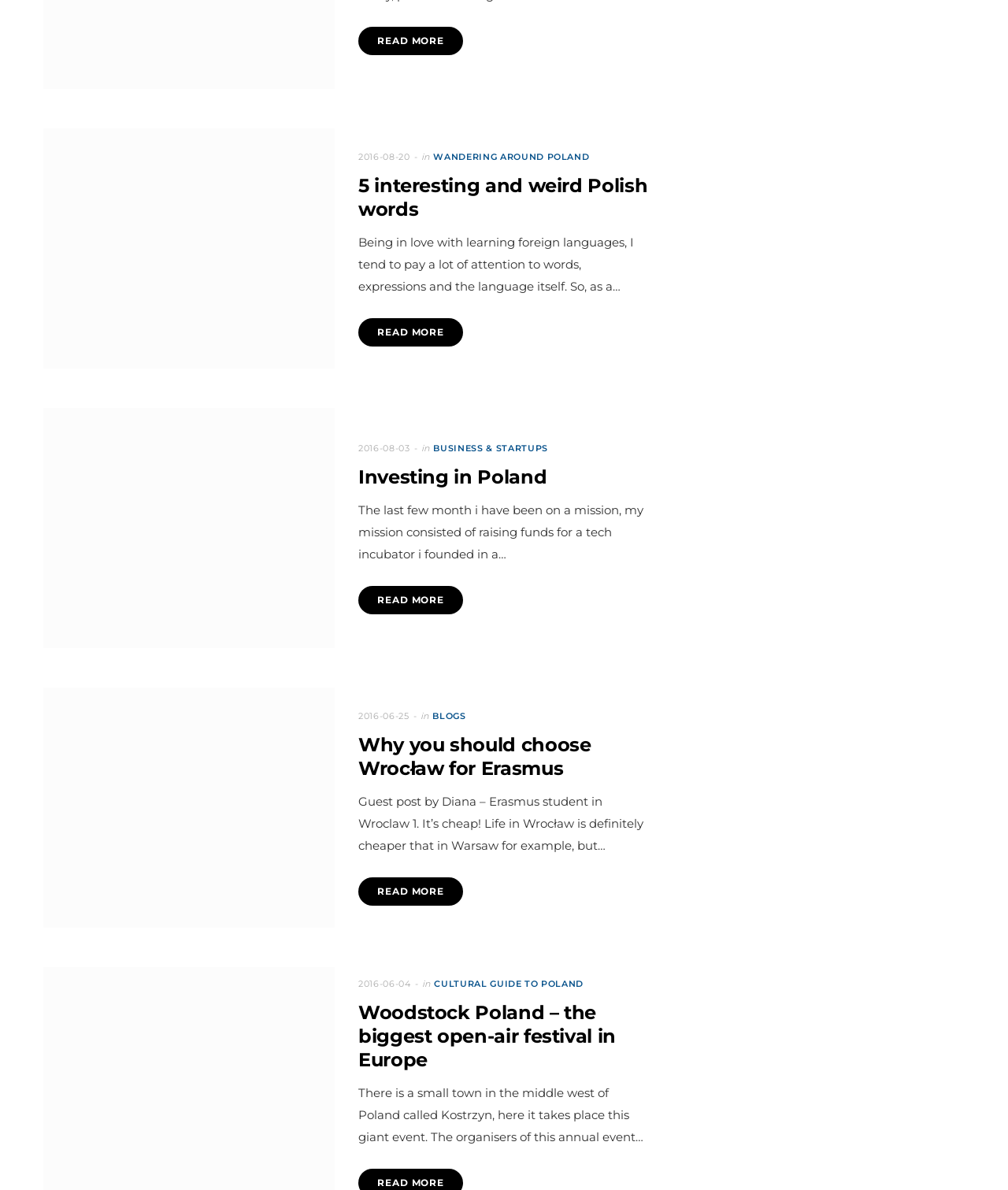Please mark the clickable region by giving the bounding box coordinates needed to complete this instruction: "Get more information about the ringing-theory mailing list".

None